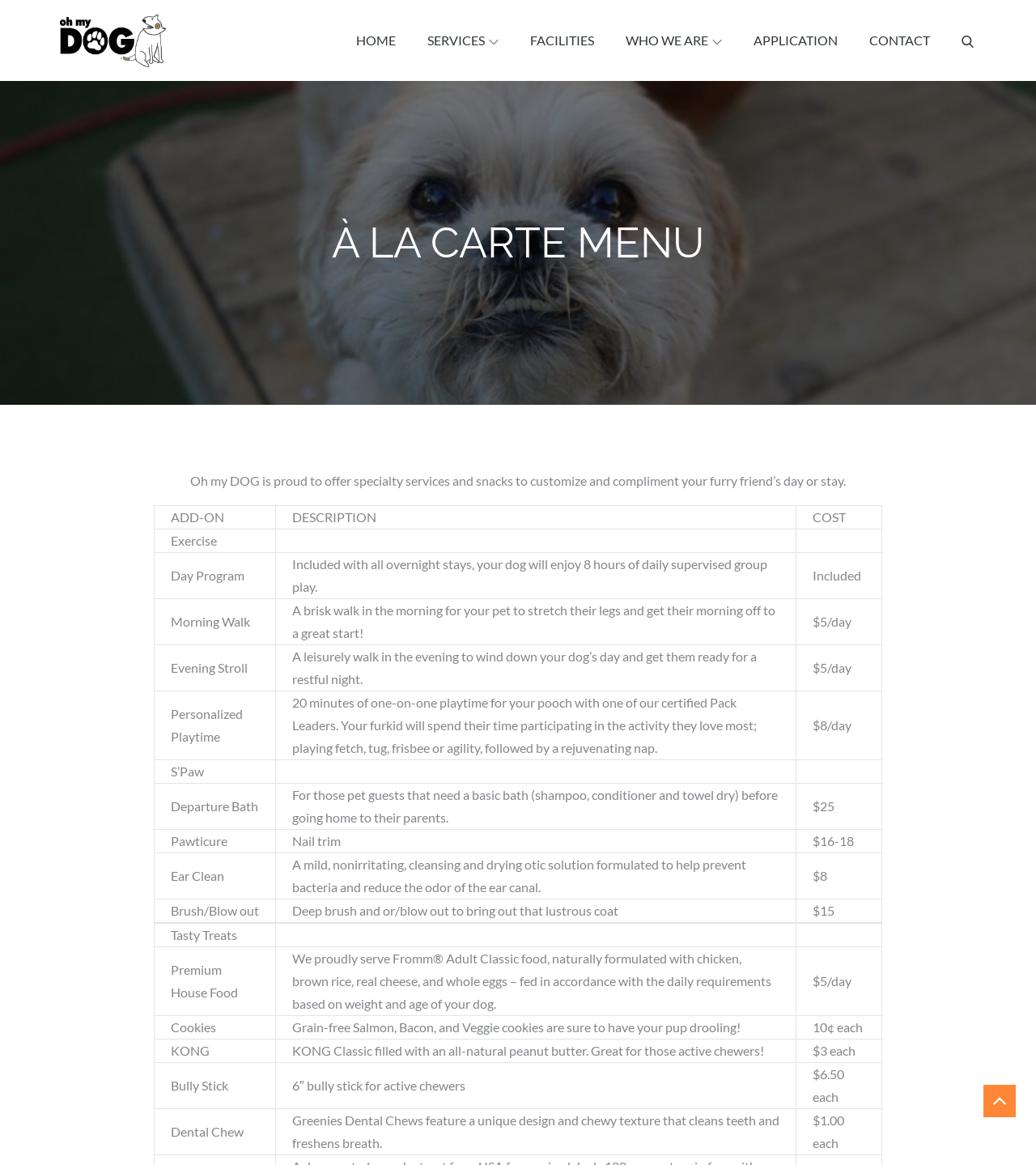What is the purpose of the 'À LA CARTE MENU'?
Using the image, elaborate on the answer with as much detail as possible.

The purpose of the 'À LA CARTE MENU' can be inferred from the text below the heading, which states that Oh my DOG is proud to offer specialty services and snacks to customize and compliment your furry friend’s day or stay.